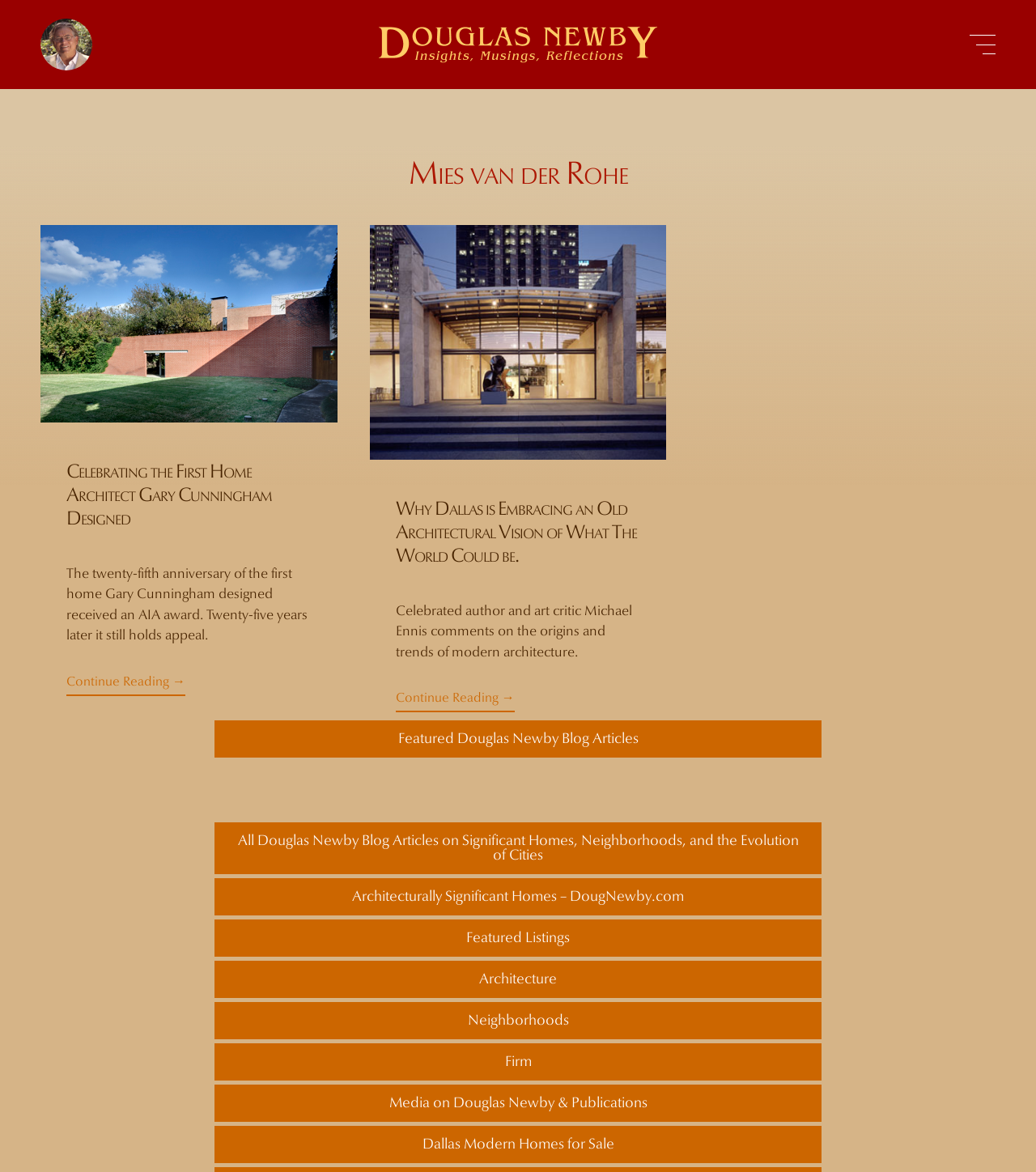Provide the bounding box coordinates of the HTML element described by the text: "parent_node: DOUGLAS NEWBY".

[0.039, 0.0, 0.089, 0.076]